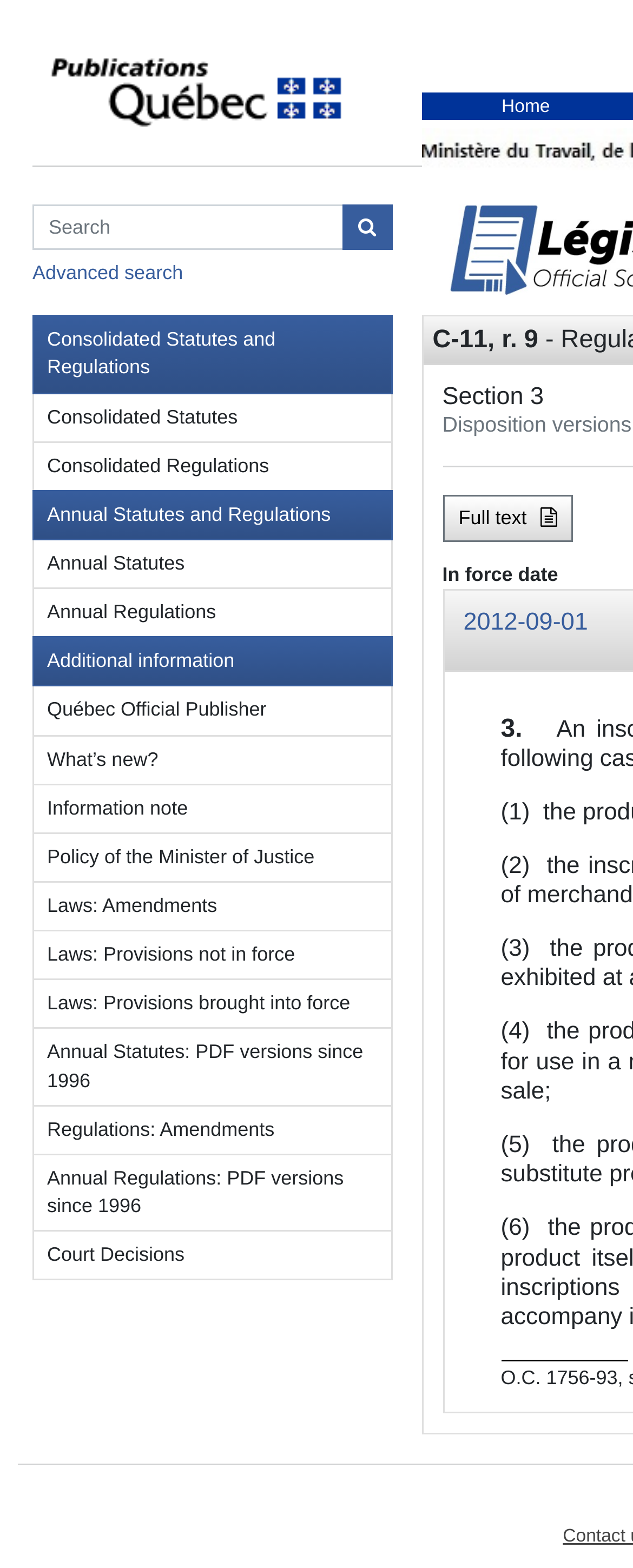Determine the coordinates of the bounding box that should be clicked to complete the instruction: "Click on Full text". The coordinates should be represented by four float numbers between 0 and 1: [left, top, right, bottom].

[0.699, 0.316, 0.905, 0.345]